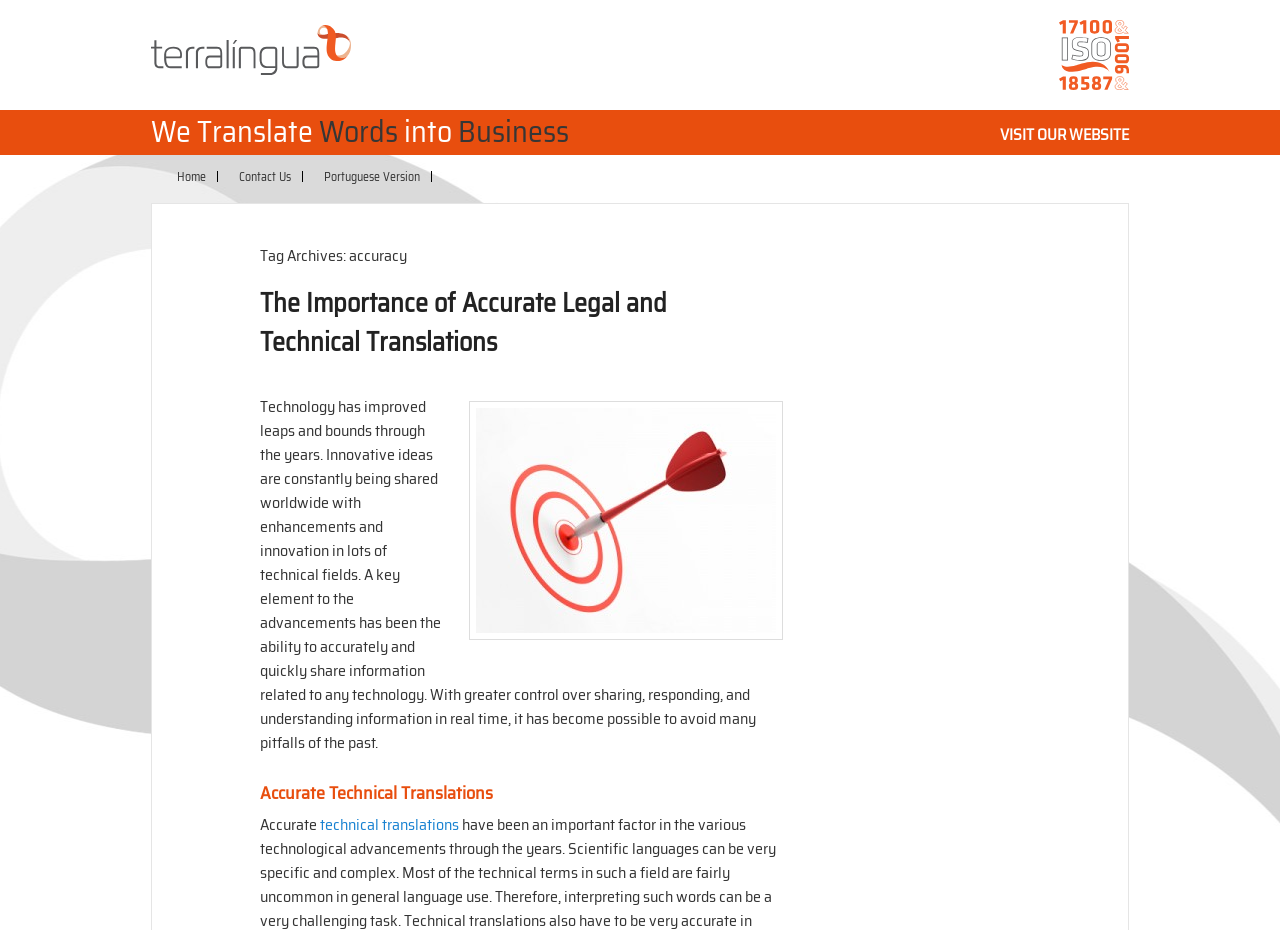Produce a meticulous description of the webpage.

The webpage is a blog page from Terralíngua, focusing on translation, localization, and languages. At the top, there is a header section with the company name "Terralíngua" and a tagline "We Translate Words into Business". Below this header, there is a navigation menu with four links: "VISIT OUR WEBSITE", "Home", "Contact Us", and "Portuguese Version".

The main content of the page is divided into sections, each with a heading. The first section has a heading "Tag Archives: accuracy" and contains an article titled "The Importance of Accurate Legal and Technical Translations". This article has a brief summary and a link to read more. Below the article title, there is an image related to the topic. The article text discusses the importance of accurate information sharing in technical fields.

Further down the page, there is another section with a heading "Accurate Technical Translations" and a link to a related topic "technical translations". The overall layout of the page is organized, with clear headings and concise text, making it easy to navigate and read.